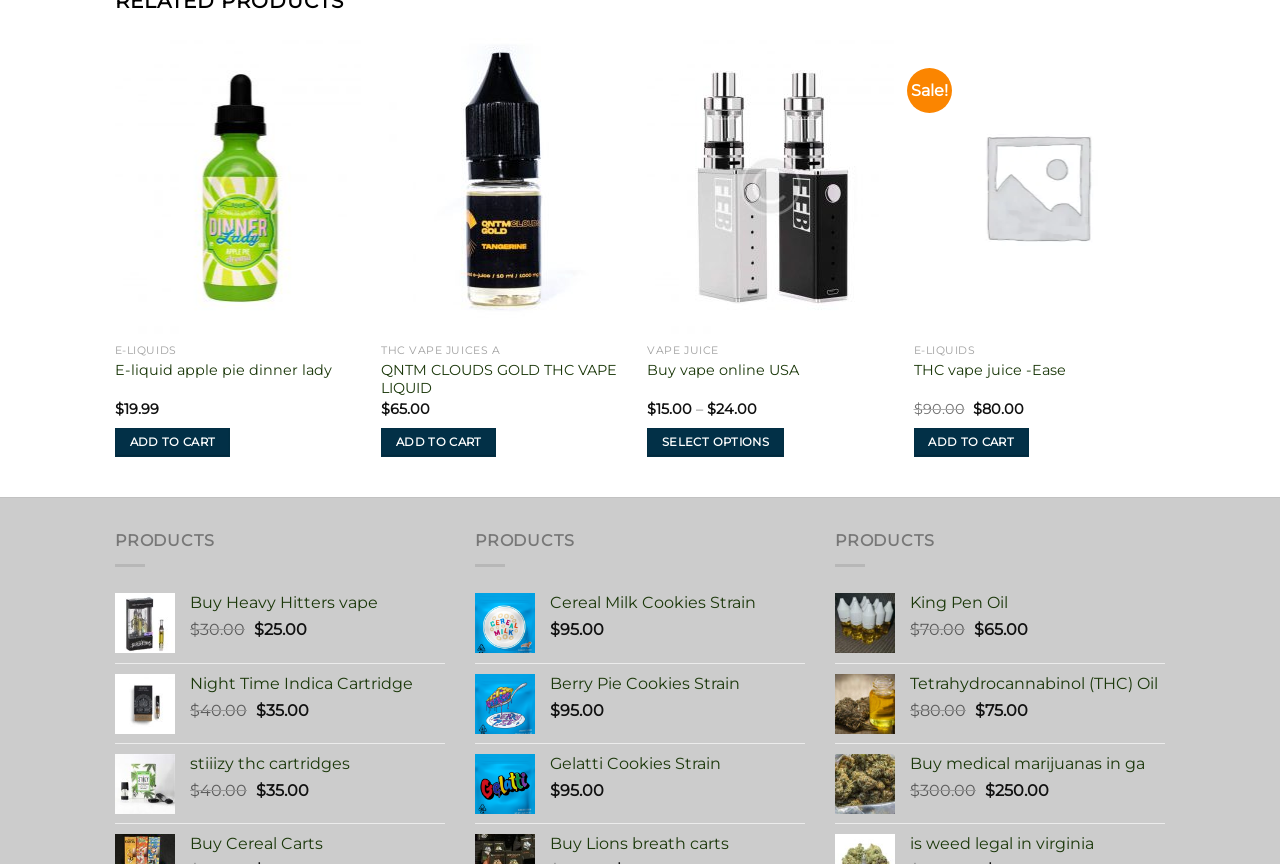What is the function of the 'Wishlist' button?
From the image, provide a succinct answer in one word or a short phrase.

Add to wishlist